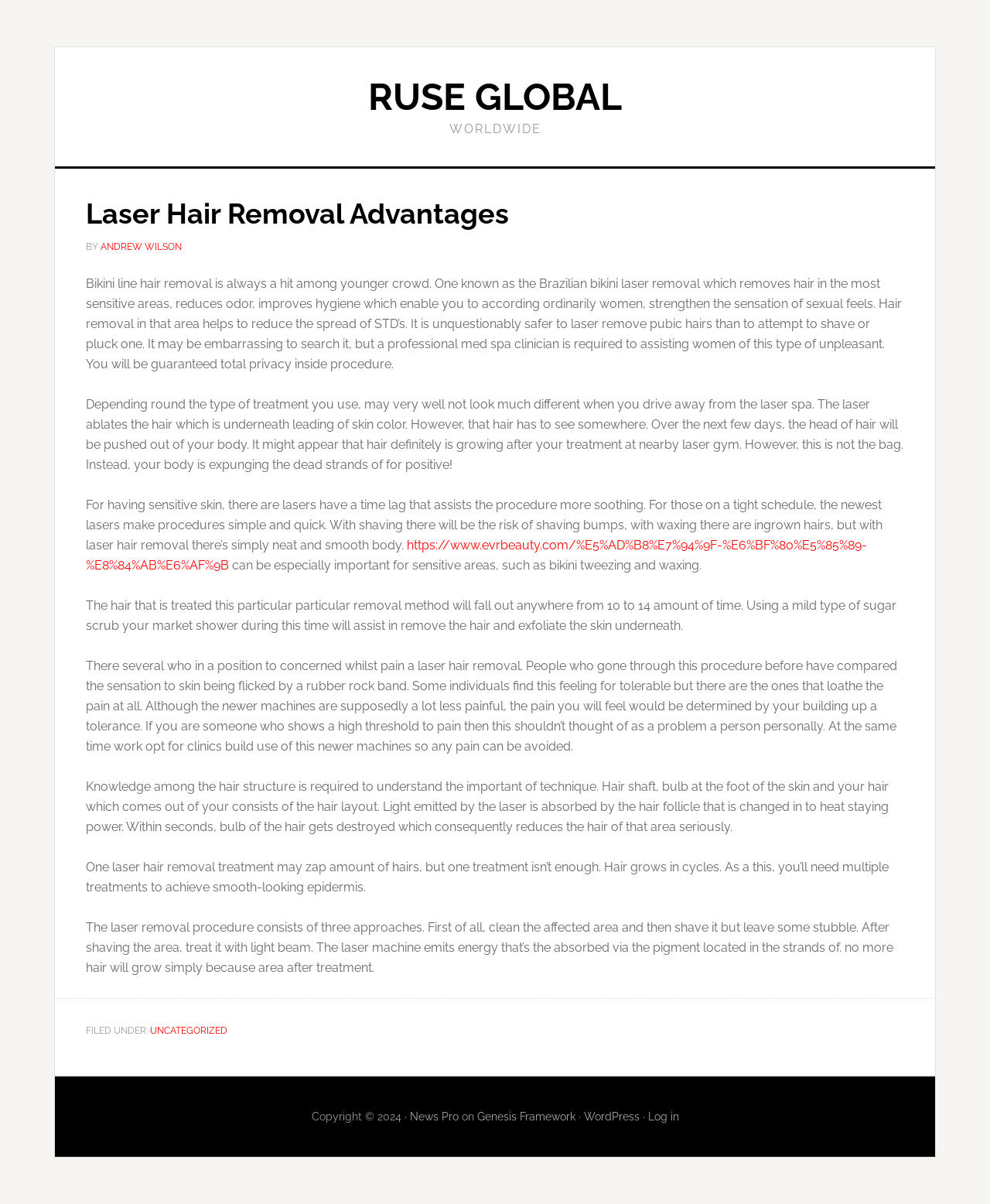How long does it take for the hair to fall out after laser hair removal?
Answer with a single word or phrase, using the screenshot for reference.

10 to 14 days